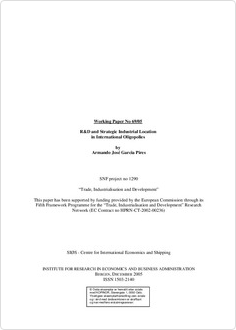In which year was the document dated?
Give a detailed response to the question by analyzing the screenshot.

The document is dated December 2005, which is mentioned at the bottom of the image, indicating the time of publication or creation of the working paper.